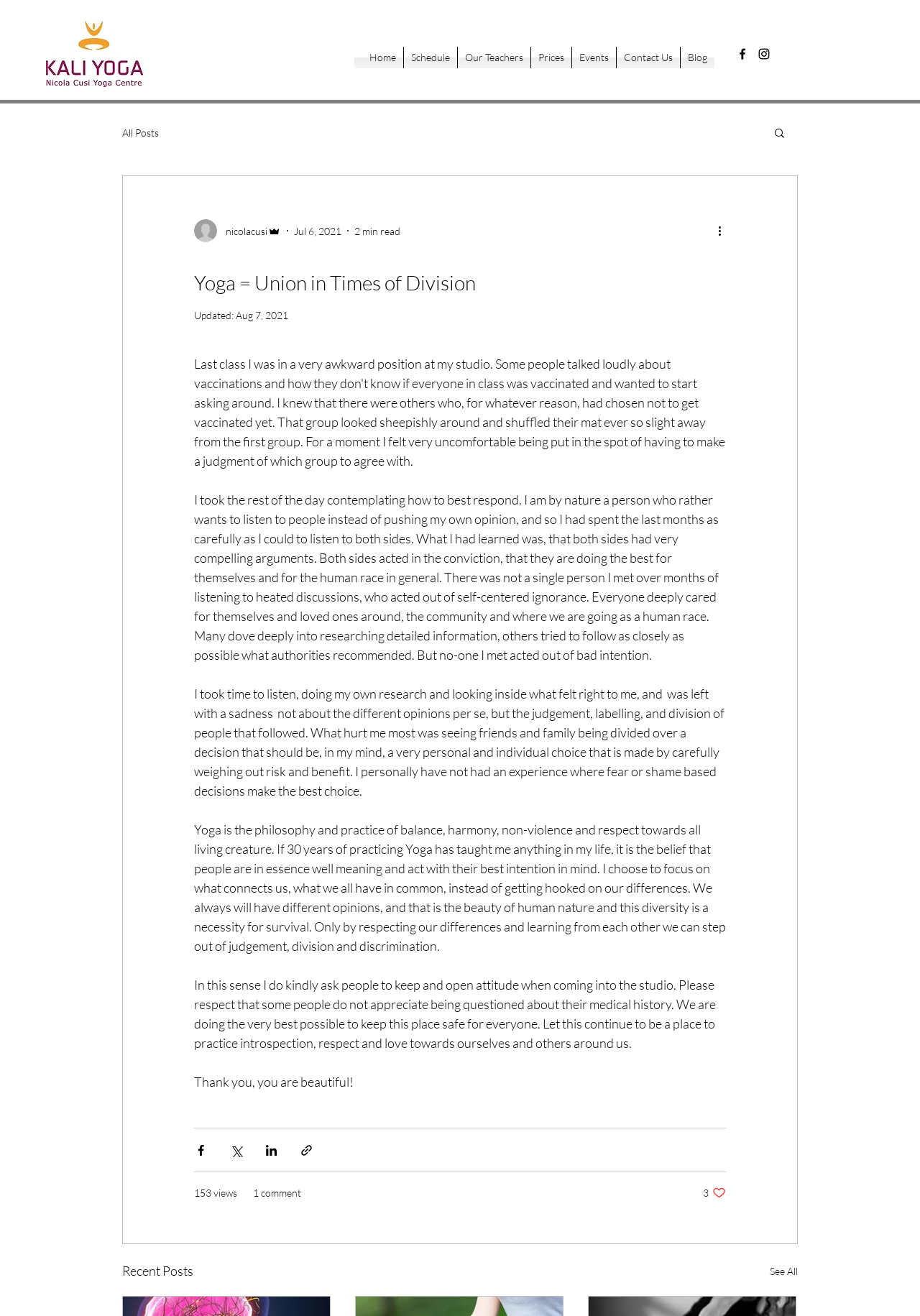Please identify the bounding box coordinates of the element I should click to complete this instruction: 'Read the latest blog post'. The coordinates should be given as four float numbers between 0 and 1, like this: [left, top, right, bottom].

[0.211, 0.199, 0.789, 0.226]